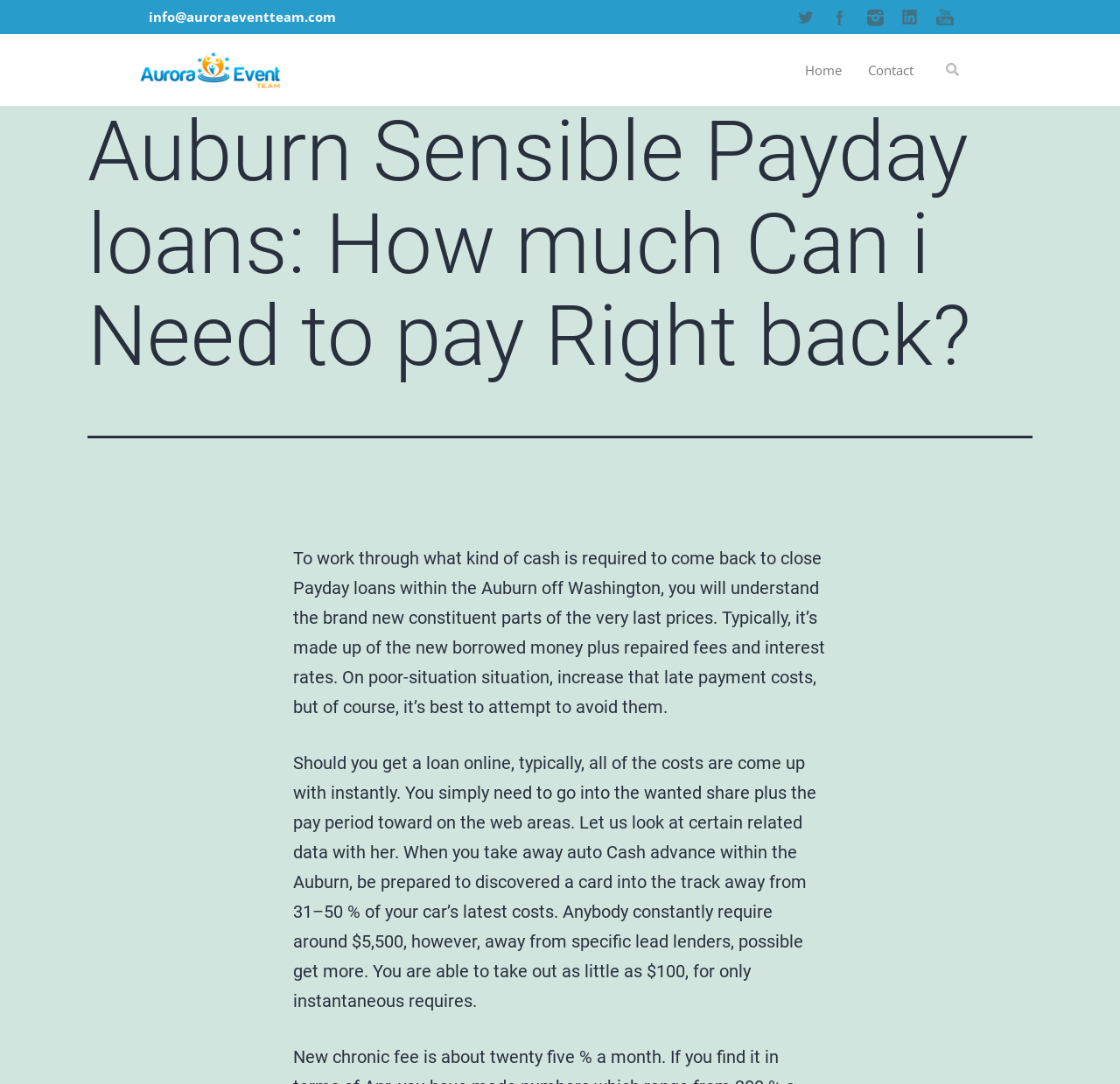Please locate the UI element described by "name="s" title="Search"" and provide its bounding box coordinates.

[0.829, 0.048, 0.863, 0.08]